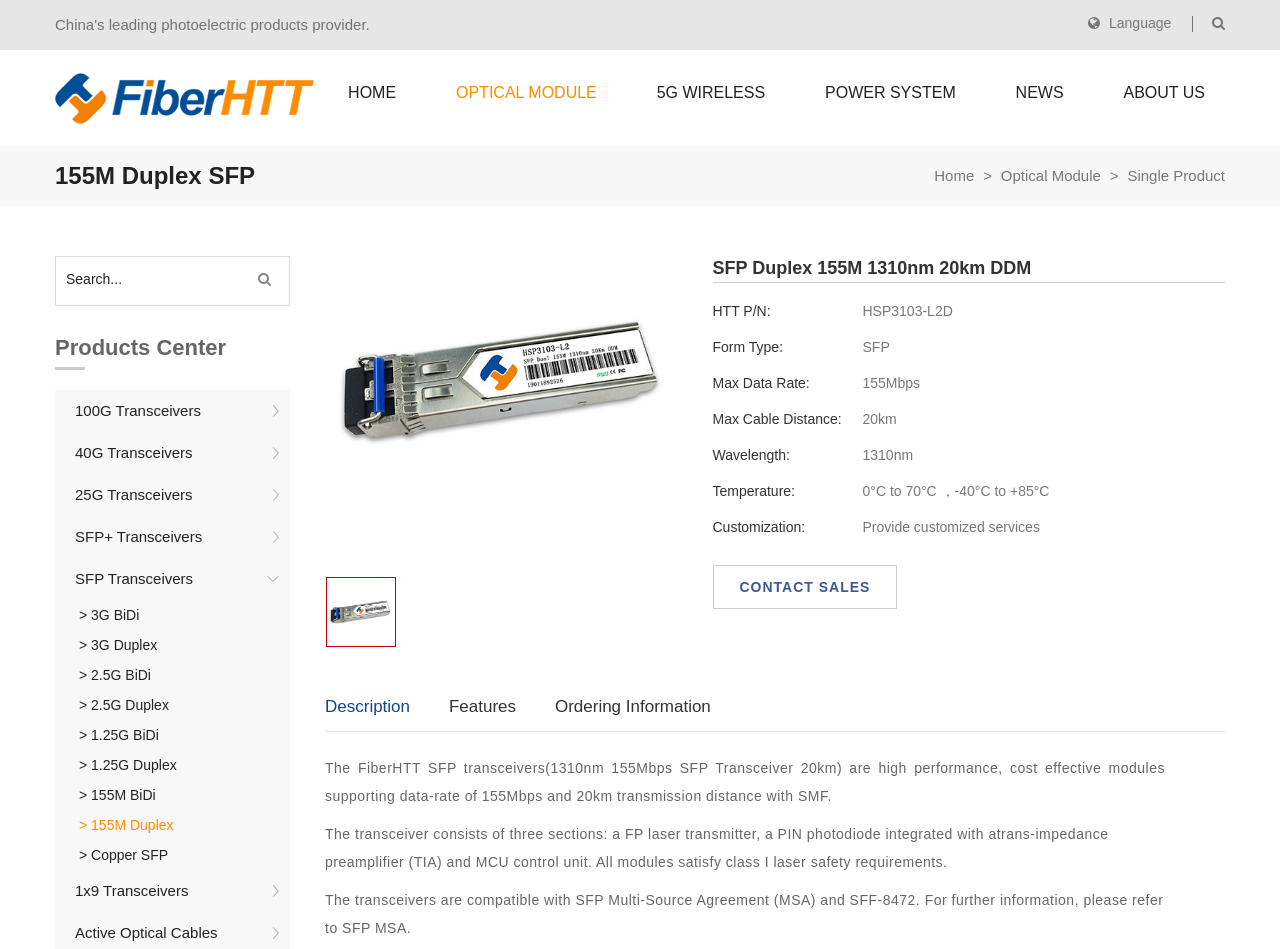Respond with a single word or short phrase to the following question: 
What is the company name in the logo?

Wuhan FiberHTT technology co., LTD.